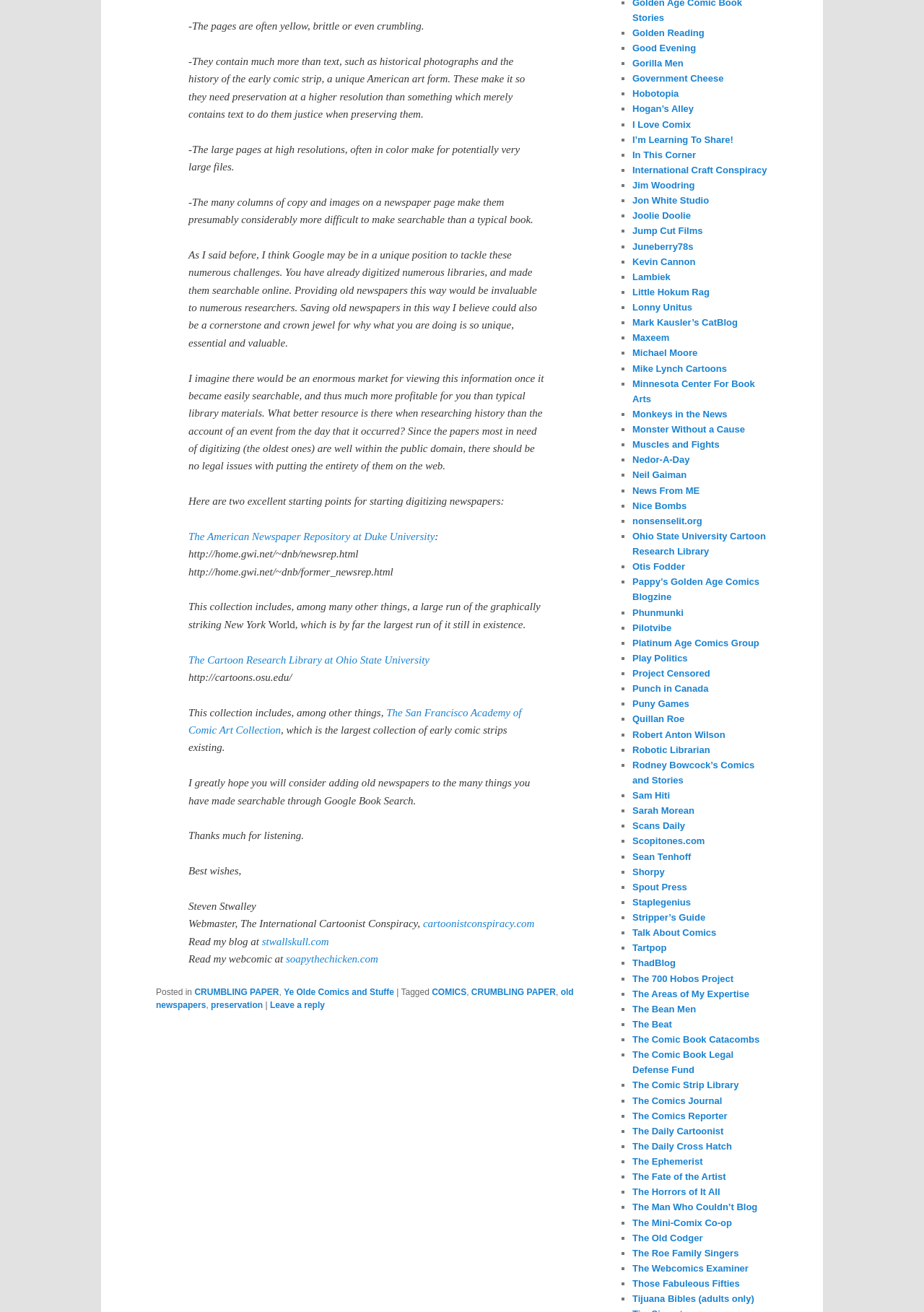Given the element description ICMJE, predict the bounding box coordinates for the UI element in the webpage screenshot. The format should be (top-left x, top-left y, bottom-right x, bottom-right y), and the values should be between 0 and 1.

None